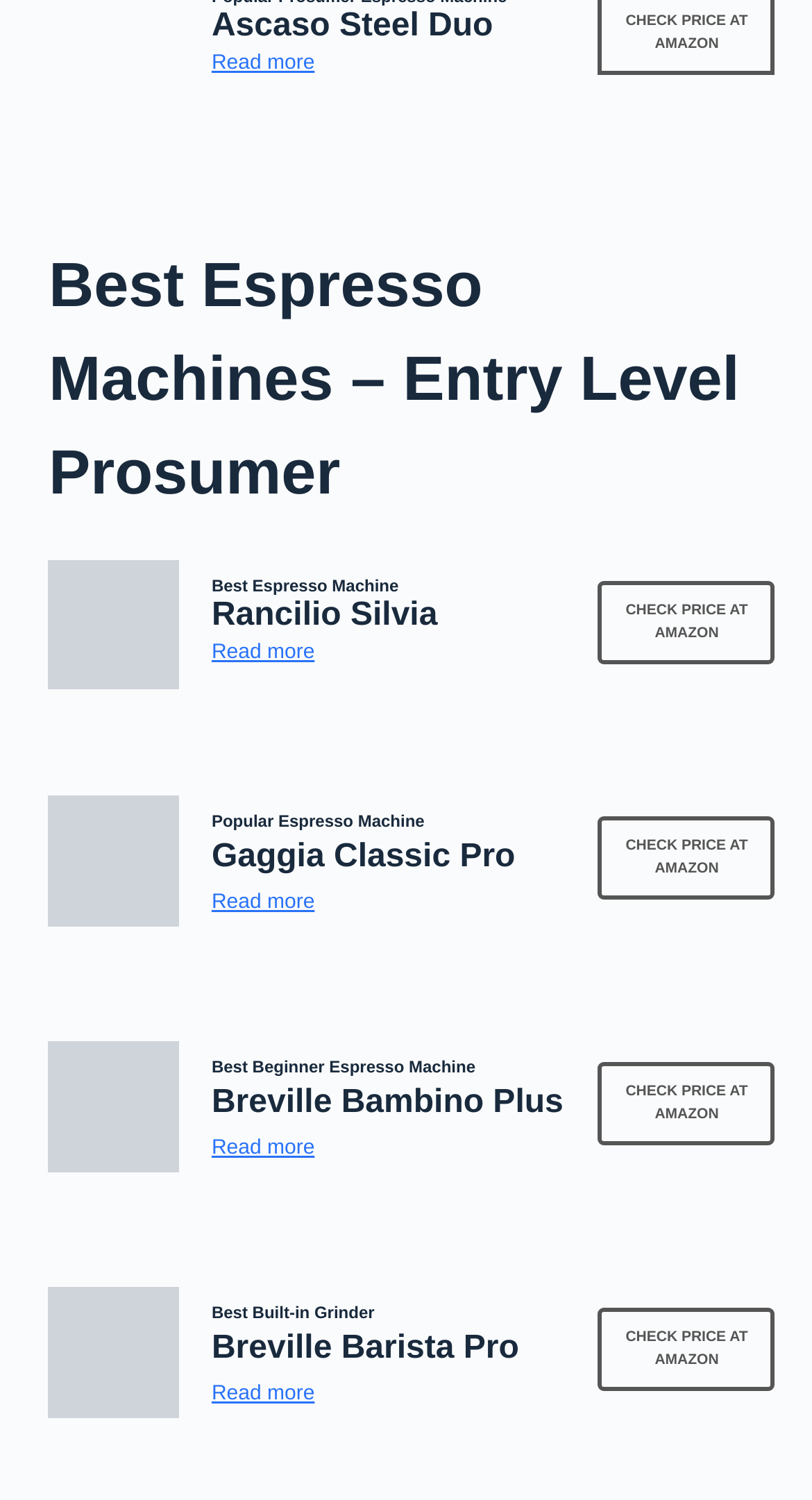Determine the bounding box coordinates for the region that must be clicked to execute the following instruction: "Read more about Ascaso Steel Duo".

[0.261, 0.035, 0.387, 0.05]